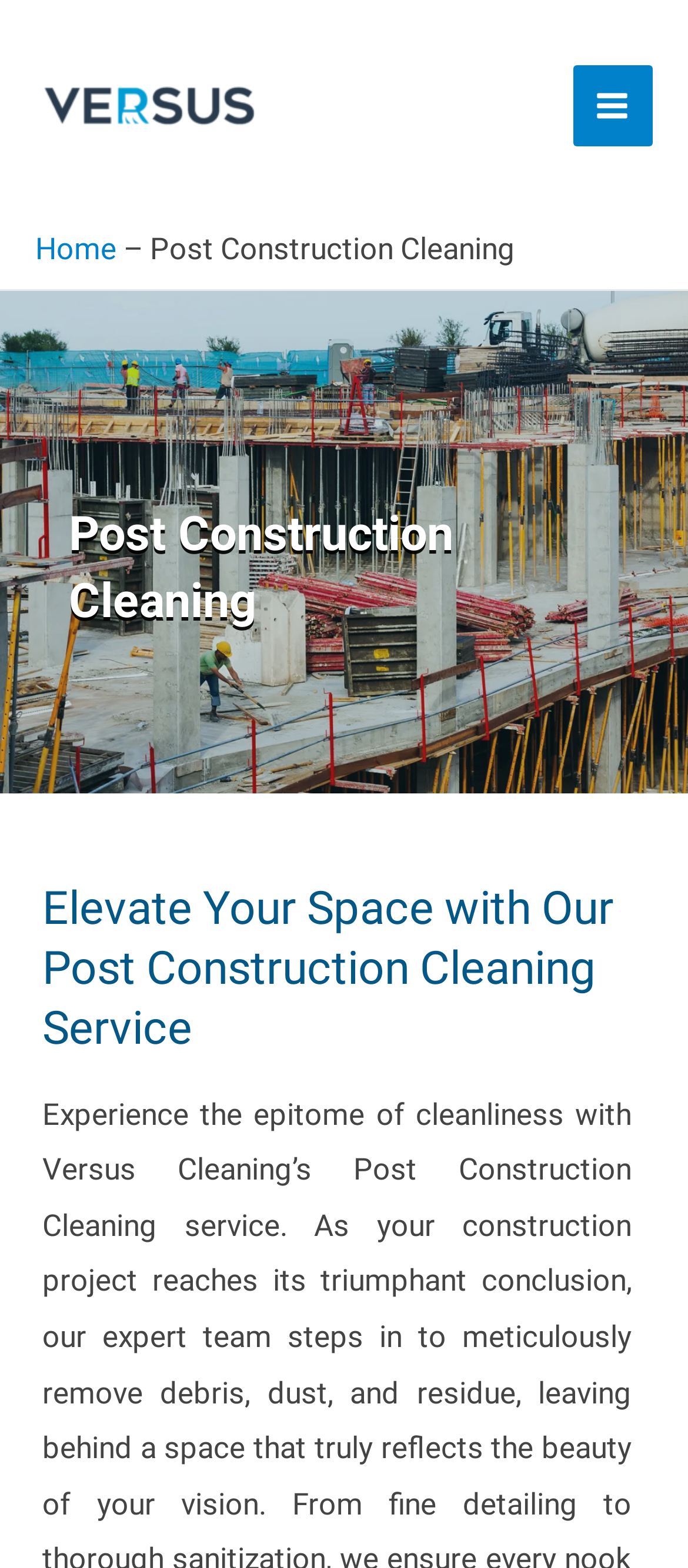Is the main menu expanded?
Give a single word or phrase answer based on the content of the image.

No